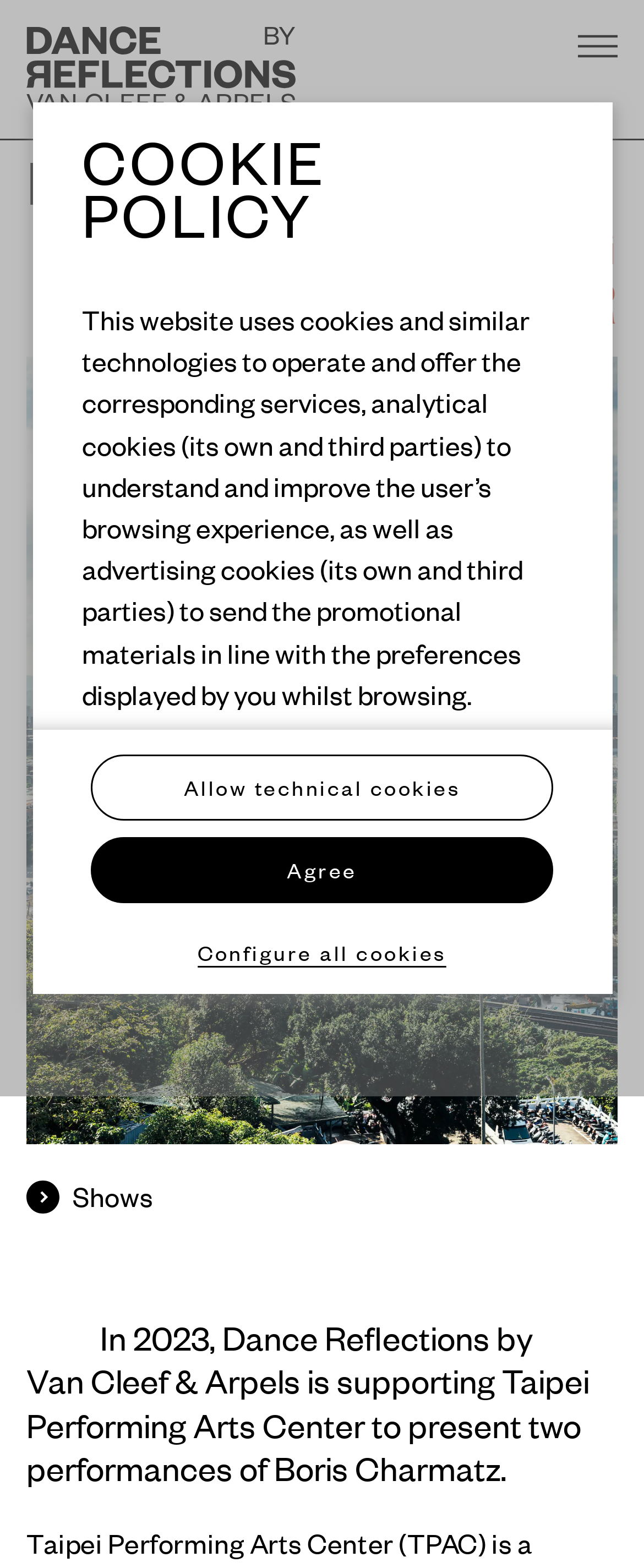What is the name of the performance supported by Van Cleef & Arpels?
Please respond to the question thoroughly and include all relevant details.

I found a section on the webpage that mentions 'Van Cleef & Arpels' is supporting Taipei Performing Arts Center to present two performances of Boris Charmatz, which indicates that Boris Charmatz is the name of the performance.